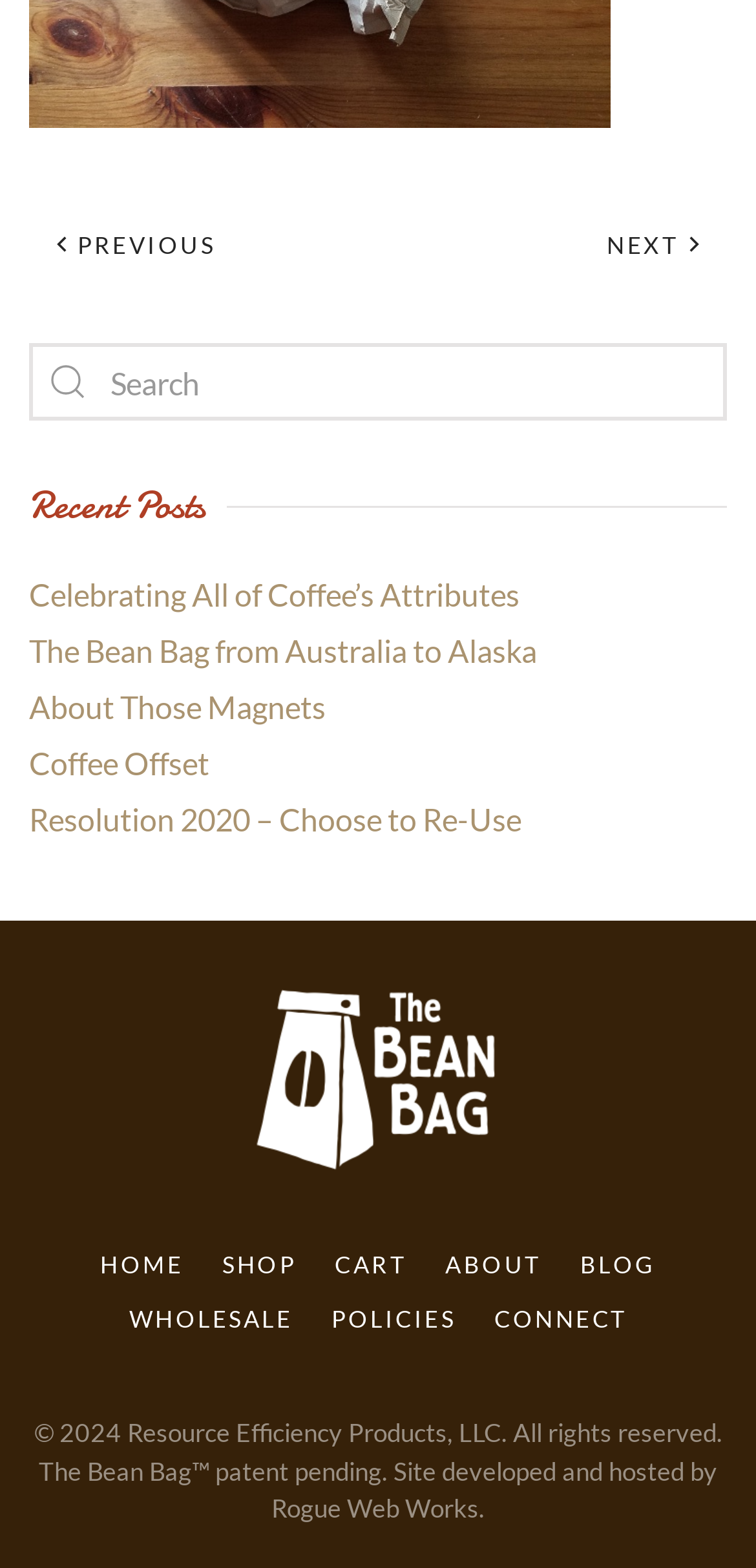What is the copyright year?
Using the visual information, reply with a single word or short phrase.

2024